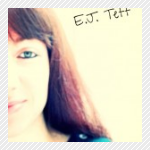Where does E.J. Tett draw inspiration from?
Based on the screenshot, provide your answer in one word or phrase.

Somerset, England